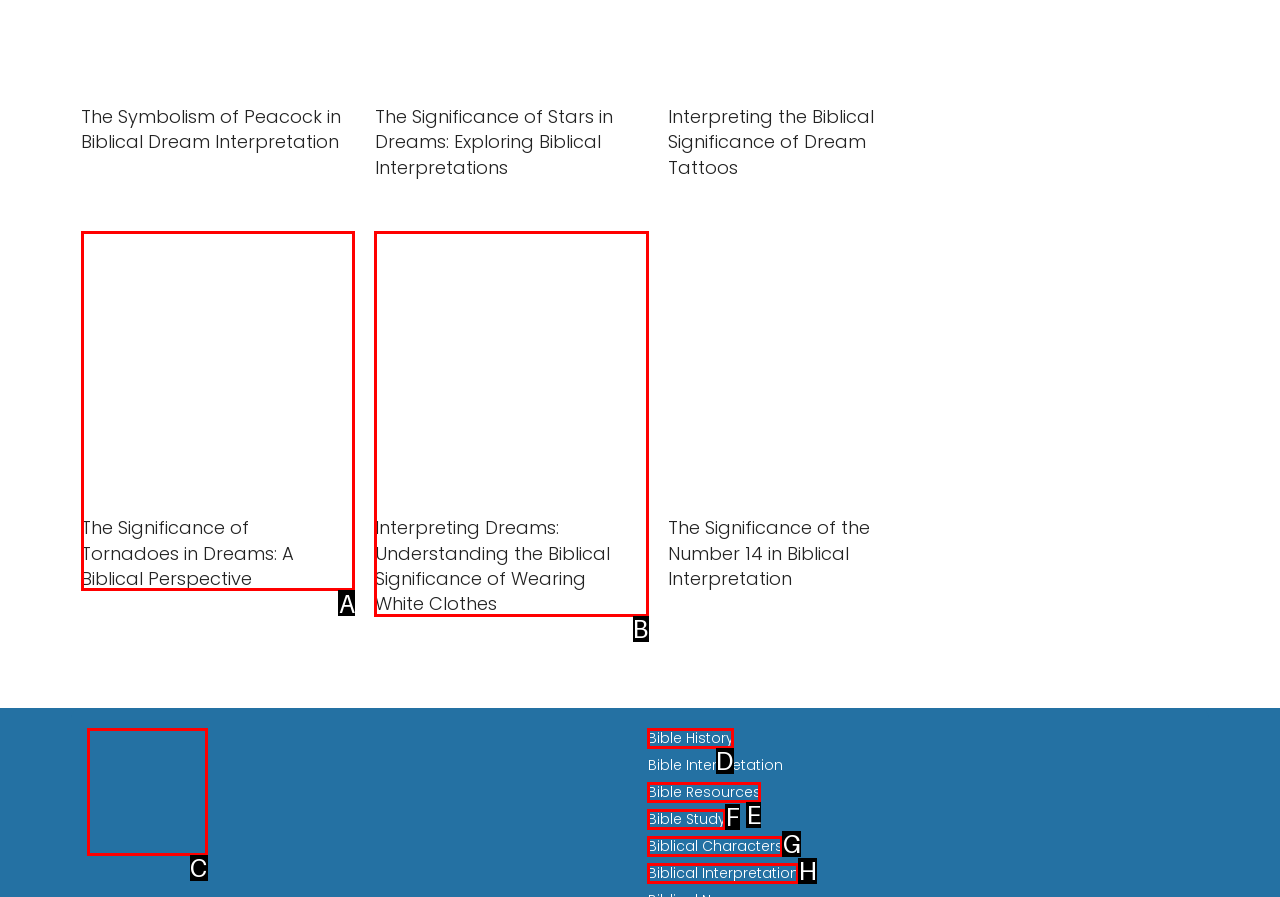Identify the correct letter of the UI element to click for this task: Go to Home page
Respond with the letter from the listed options.

None